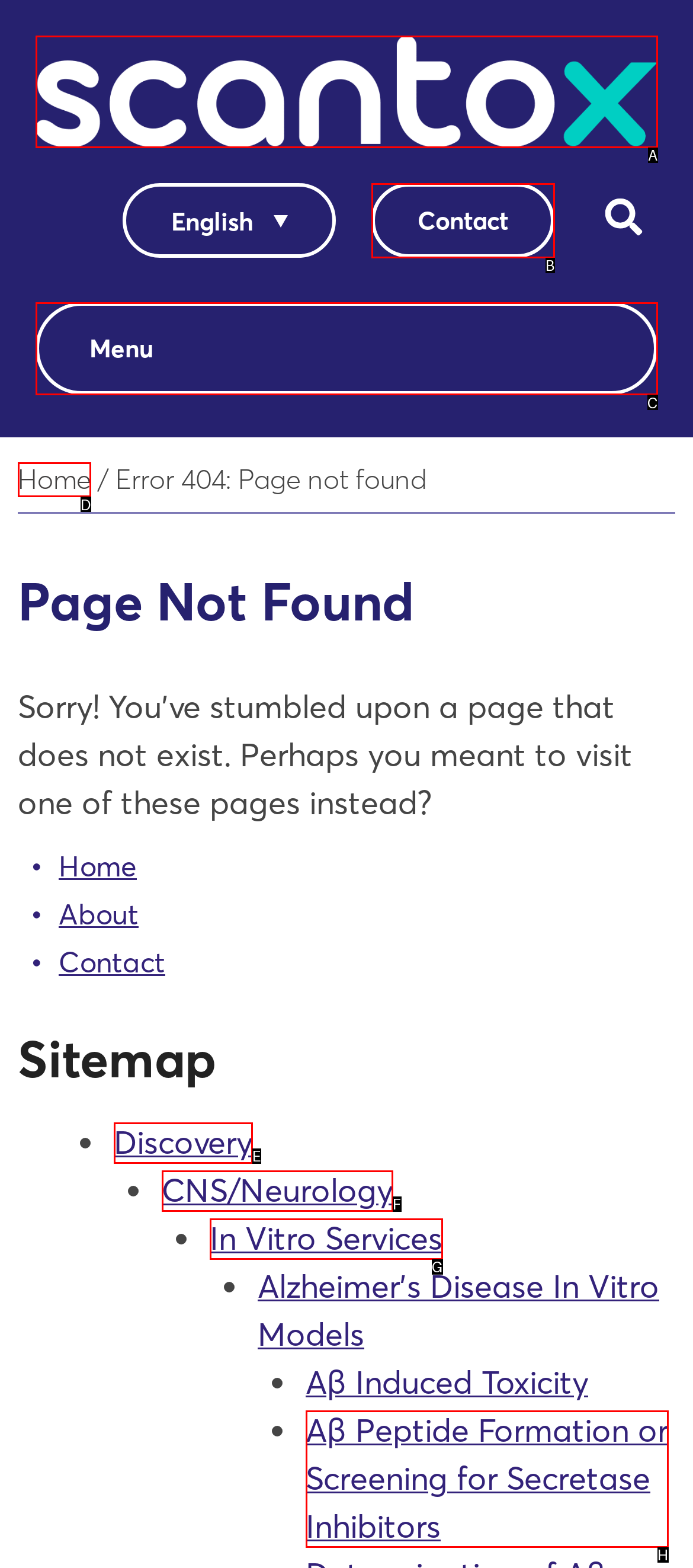Tell me which letter corresponds to the UI element that will allow you to Go to Home page. Answer with the letter directly.

D